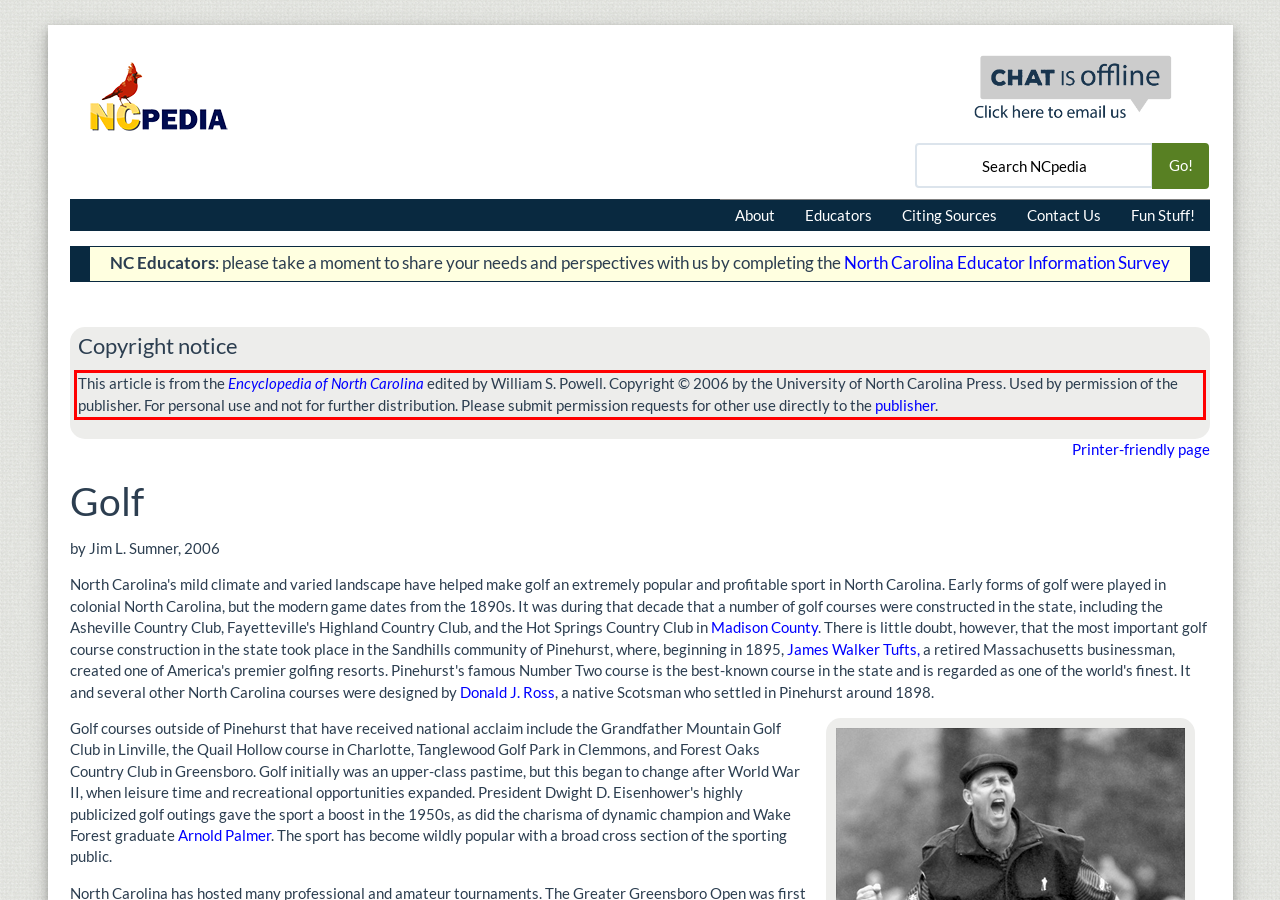Observe the screenshot of the webpage that includes a red rectangle bounding box. Conduct OCR on the content inside this red bounding box and generate the text.

This article is from the Encyclopedia of North Carolina edited by William S. Powell. Copyright © 2006 by the University of North Carolina Press. Used by permission of the publisher. For personal use and not for further distribution. Please submit permission requests for other use directly to the publisher.